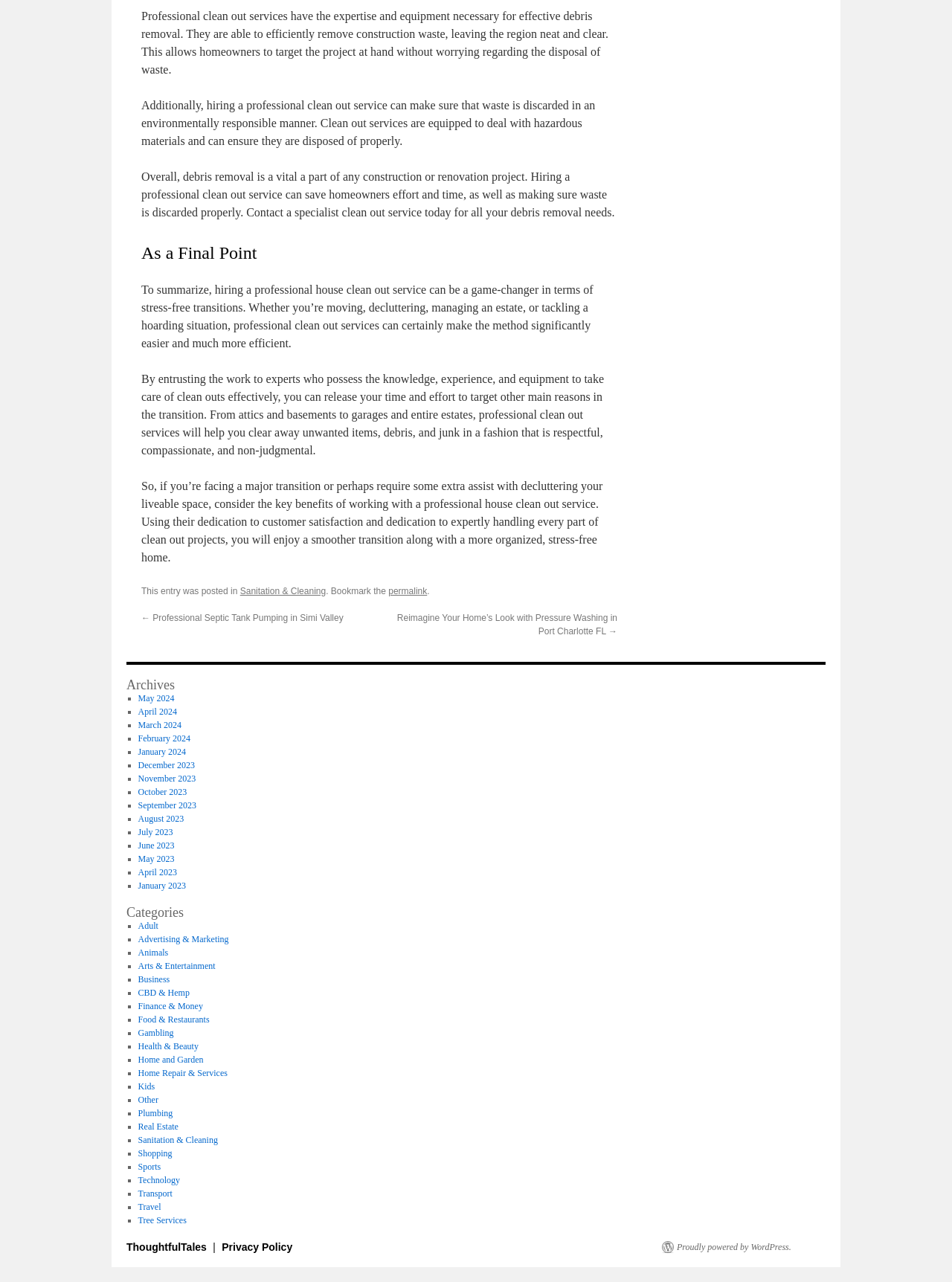What types of projects require debris removal?
Based on the visual content, answer with a single word or a brief phrase.

Construction and renovation